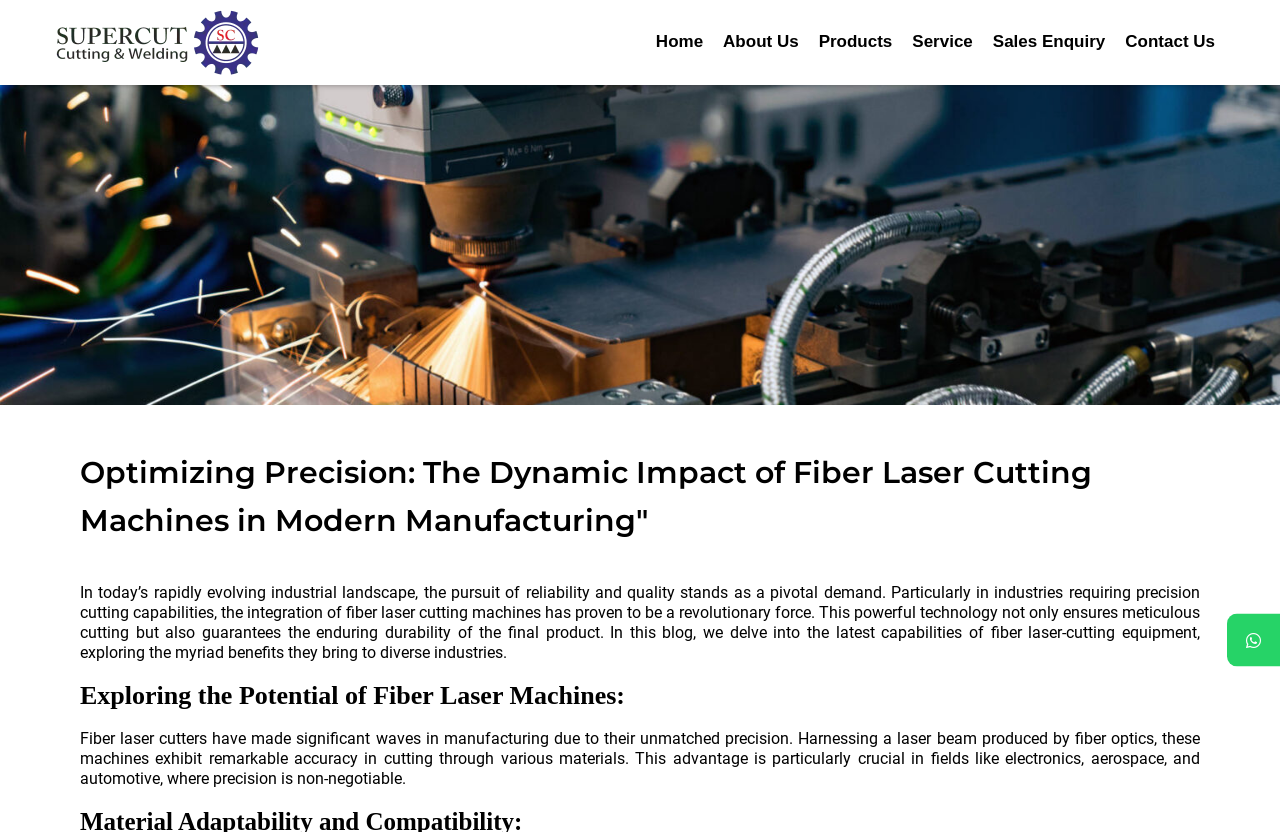Respond with a single word or short phrase to the following question: 
What industries benefit from fiber laser cutting machines?

Electronics, aerospace, and automotive